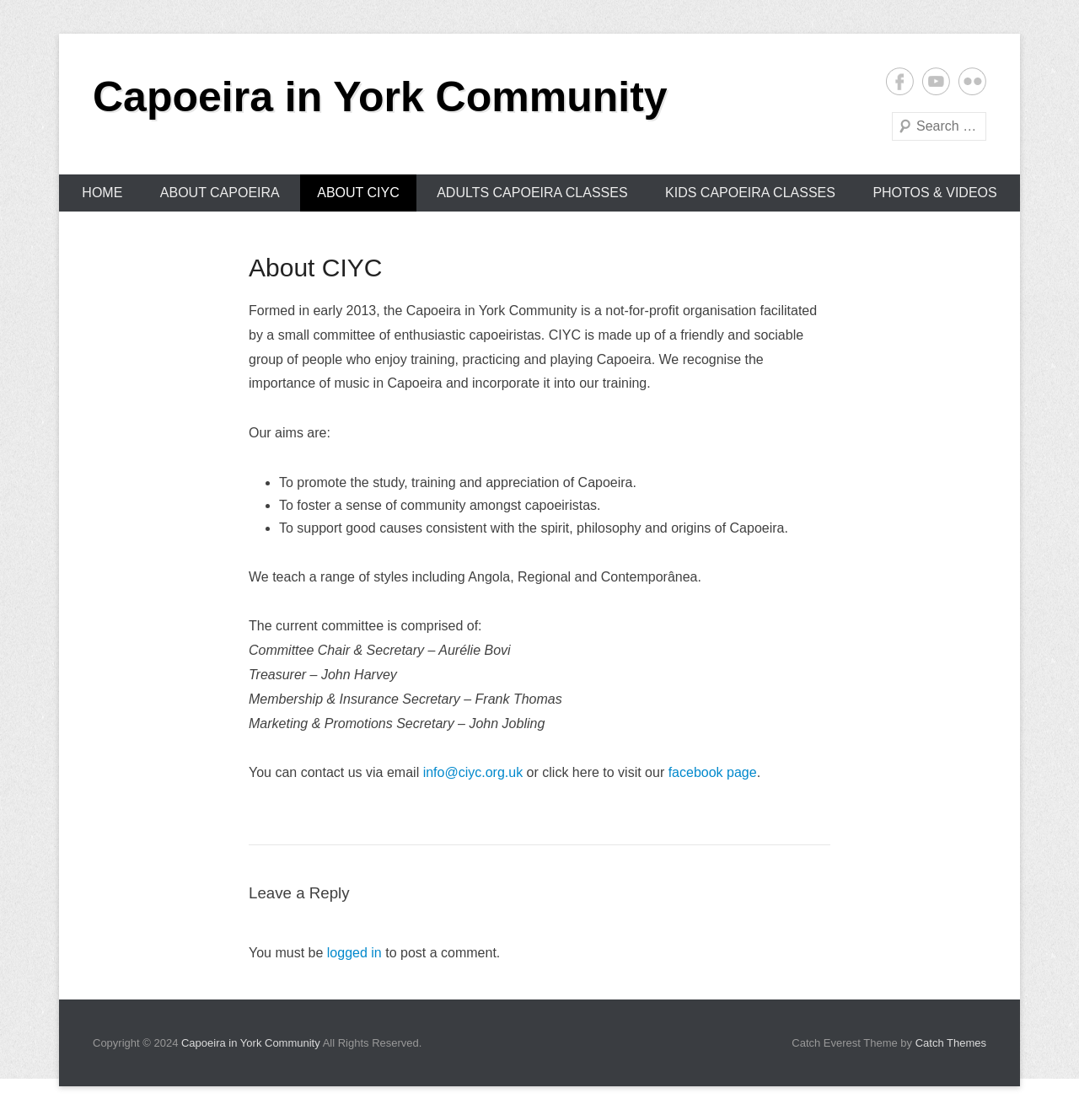Can you give a comprehensive explanation to the question given the content of the image?
What is the name of the community?

I found the answer by looking at the link 'Capoeira in York Community' in the top navigation bar, which suggests that it is the name of the community.